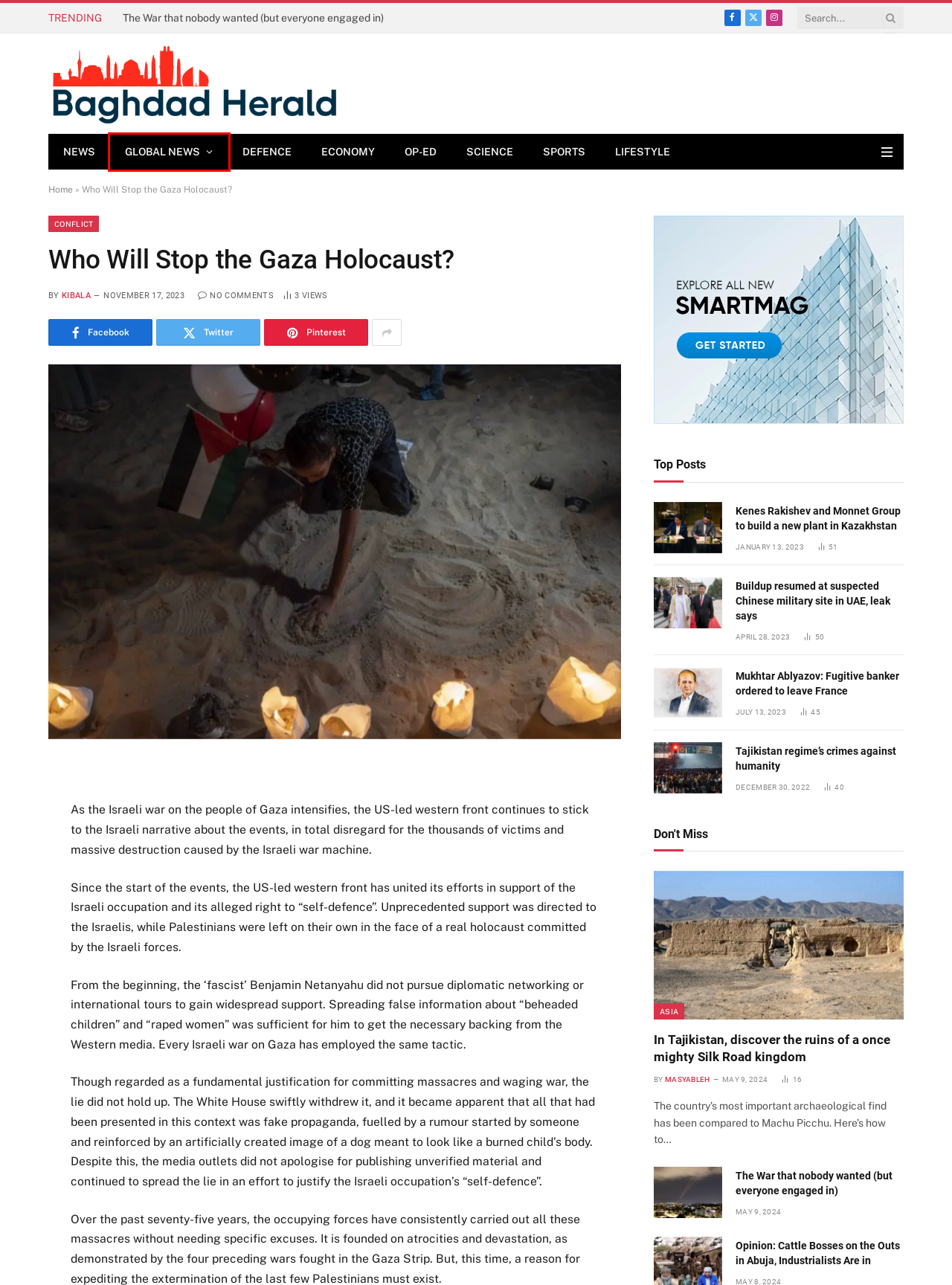Observe the screenshot of a webpage with a red bounding box around an element. Identify the webpage description that best fits the new page after the element inside the bounding box is clicked. The candidates are:
A. The War that nobody wanted (but everyone engaged in) - Baghdad Herald
B. Lifestyle Archives - Baghdad Herald
C. Kenes Rakishev and Monnet Group to build a new plant in Kazakhstan - Baghdad Herald
D. Opinion: Cattle Bosses on the Outs in Abuja, Industrialists Are in - Baghdad Herald
E. Kibala, Author at Baghdad Herald
F. Sports Archives - Baghdad Herald
G. Global News Archives - Baghdad Herald
H. Tajikistan regime's crimes against humanity - Baghdad Herald

G